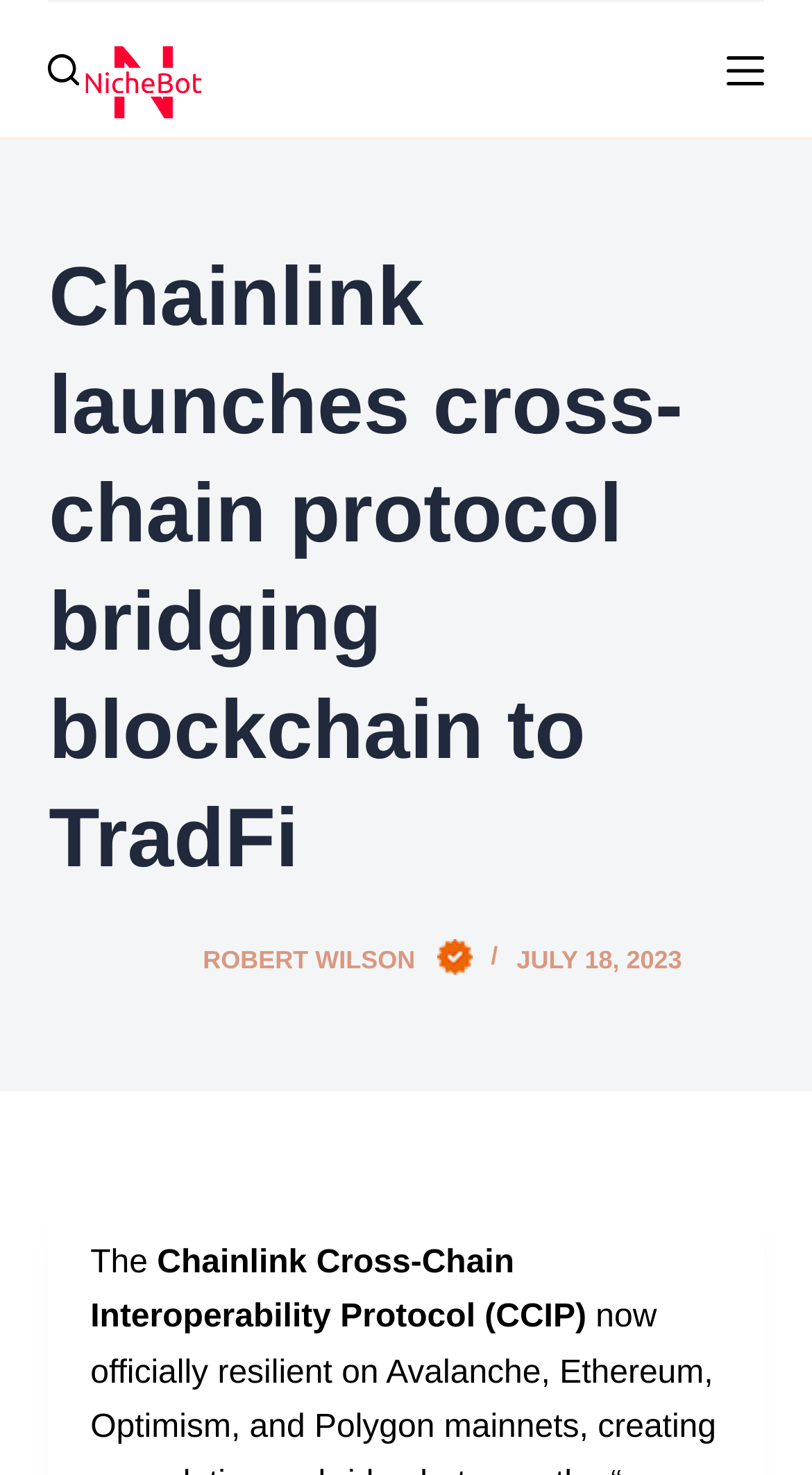What is the author's name?
Respond with a short answer, either a single word or a phrase, based on the image.

ROBERT WILSON